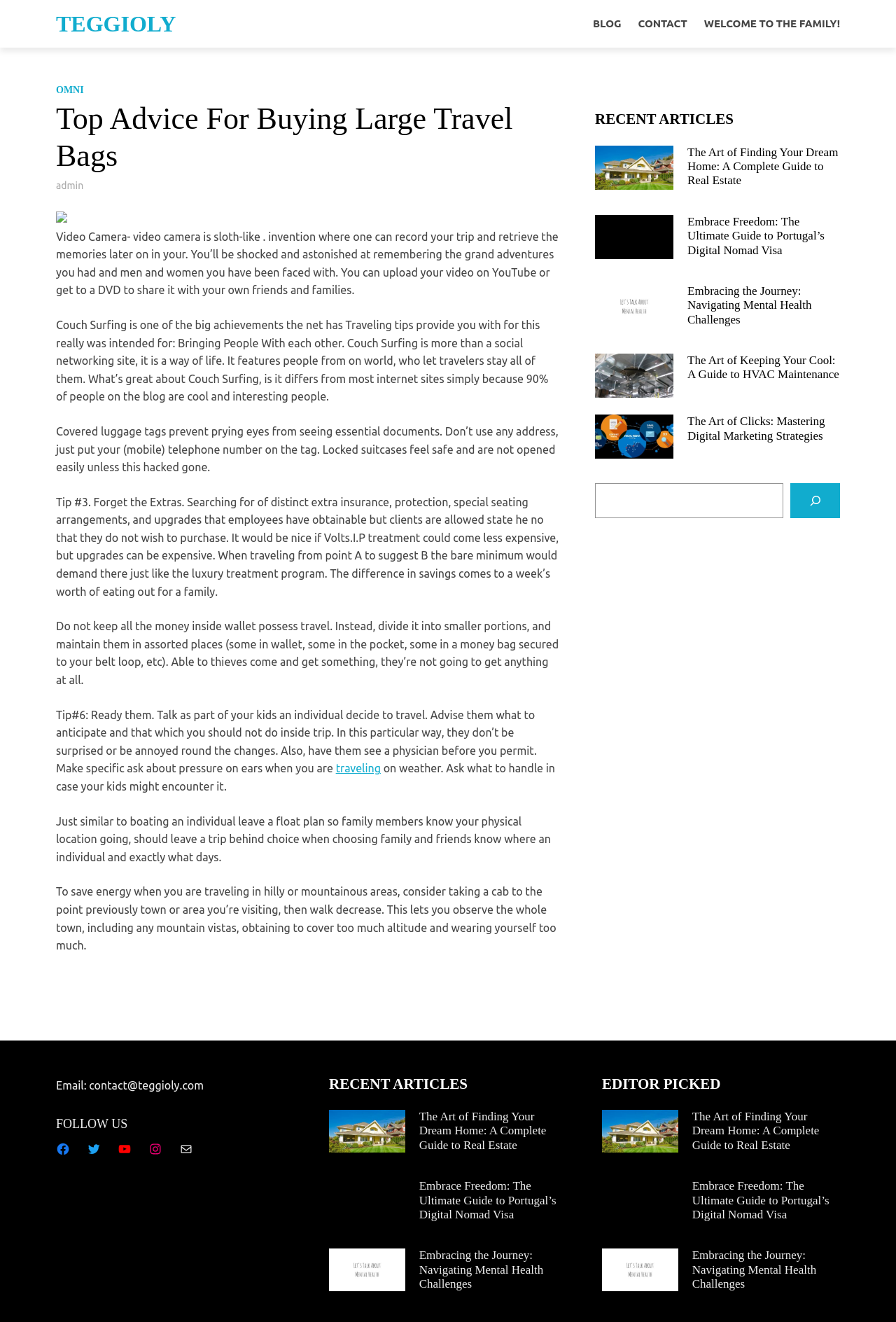Provide a comprehensive caption for the webpage.

The webpage is about travel tips and advice, with a focus on buying large travel bags. At the top, there is a heading "TEGGIOLY" and a link to the blog, contact, and welcome page. Below this, there is a main section with a heading "Top Advice For Buying Large Travel Bags" and a link to "OMNI". 

To the right of the main section, there is a column with recent articles, each with an image, heading, and link. The articles include "The Art of Finding Your Dream Home: A Complete Guide to Real Estate", "Embrace Freedom: The Ultimate Guide to Portugal’s Digital Nomad Visa", "Embracing the Journey: Navigating Mental Health Challenges", and "The Art of Keeping Your Cool: A Guide to HVAC Maintenance".

In the main section, there are several paragraphs of text providing travel tips, including advice on using video cameras, couch surfing, and packing lightly. There are also several links to related articles, including "traveling". 

At the bottom of the page, there is a section with a heading "RECENT ARTICLES" and a search bar. Below this, there is a section with links to social media platforms, including Facebook, Twitter, YouTube, Instagram, and Mail. There is also a section with a heading "EDITOR PICKED" and several recent articles with images, headings, and links.